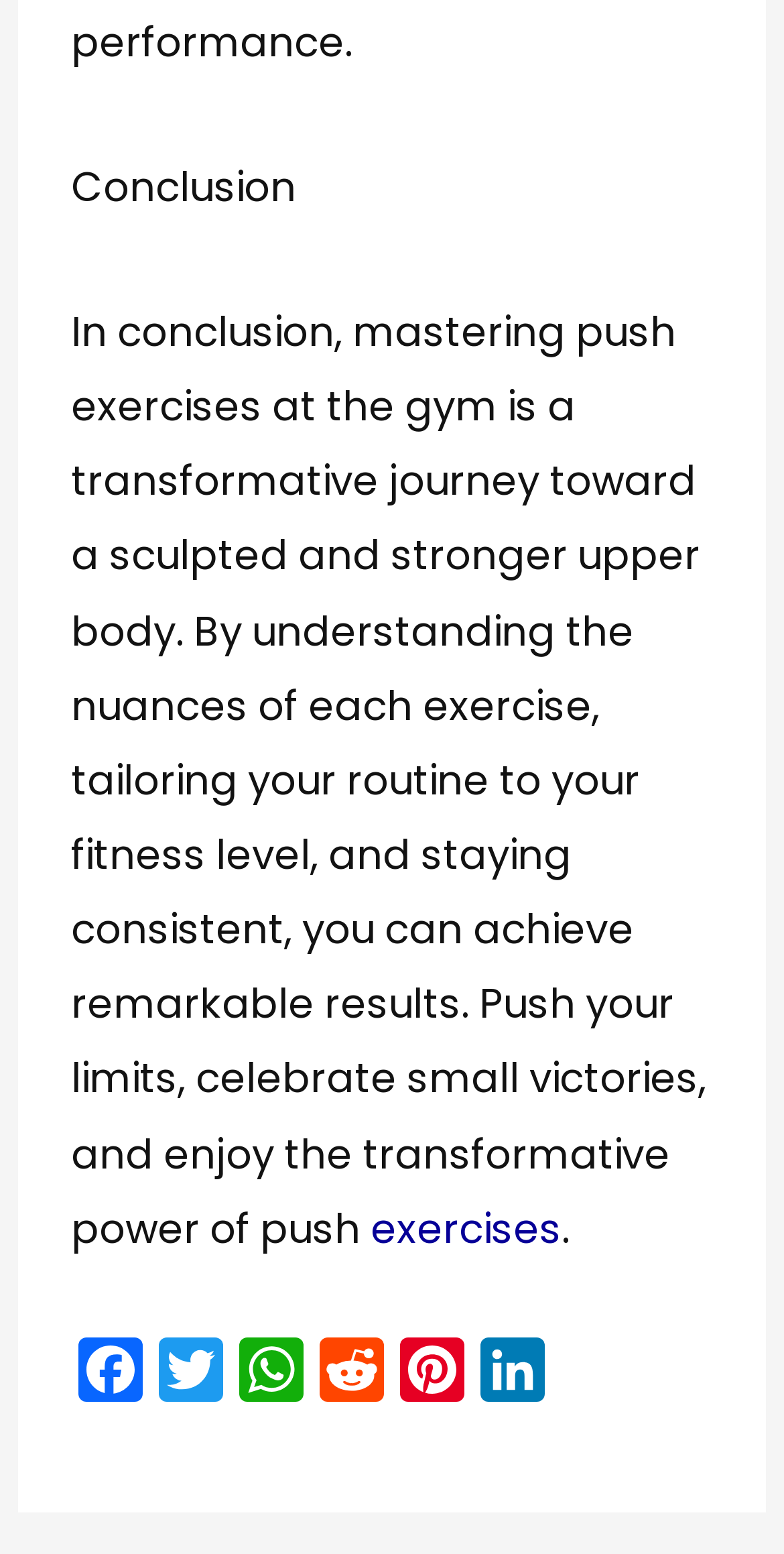Please answer the following question using a single word or phrase: How many social media links are available?

6